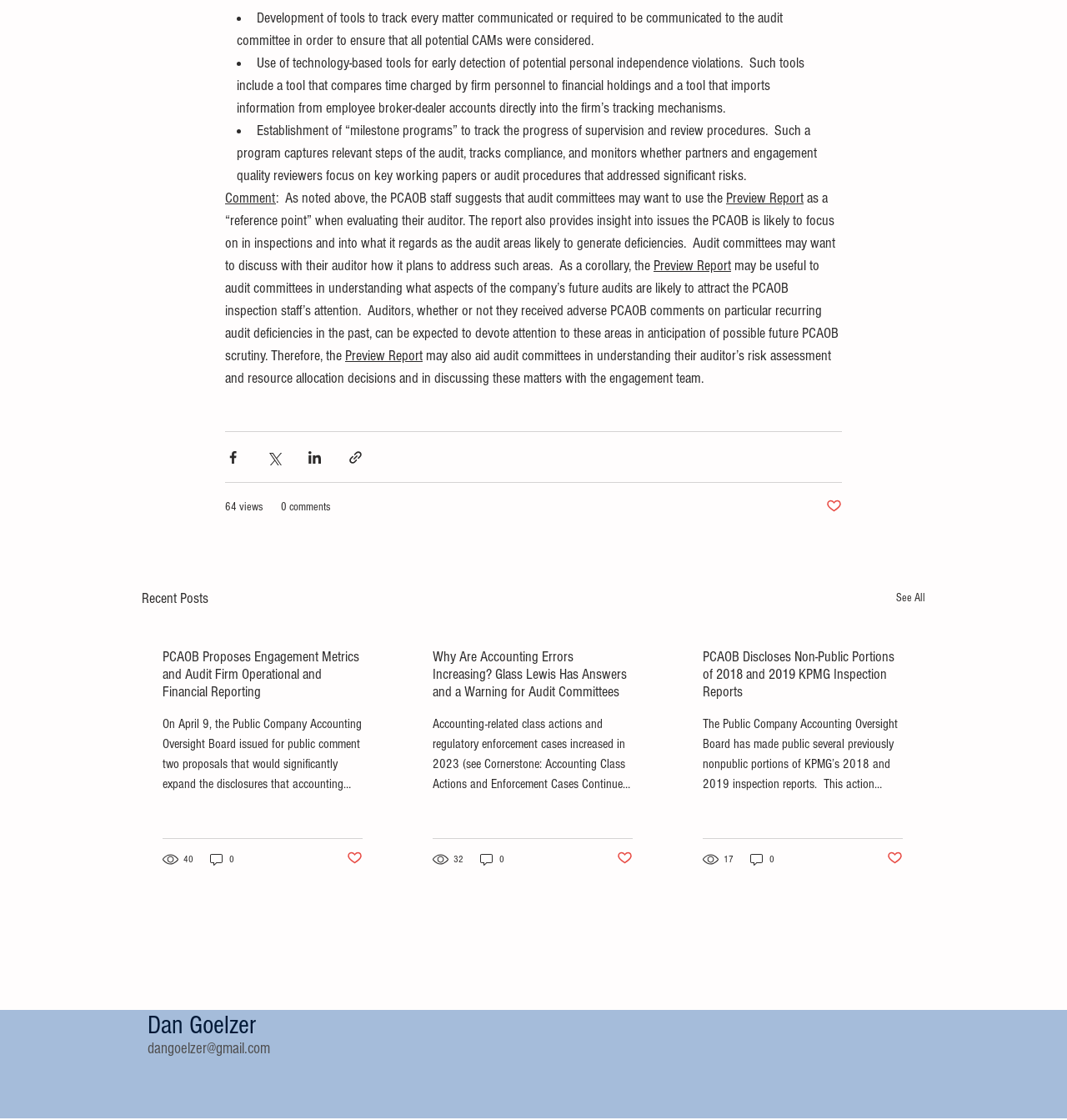Could you determine the bounding box coordinates of the clickable element to complete the instruction: "See All"? Provide the coordinates as four float numbers between 0 and 1, i.e., [left, top, right, bottom].

[0.84, 0.524, 0.867, 0.545]